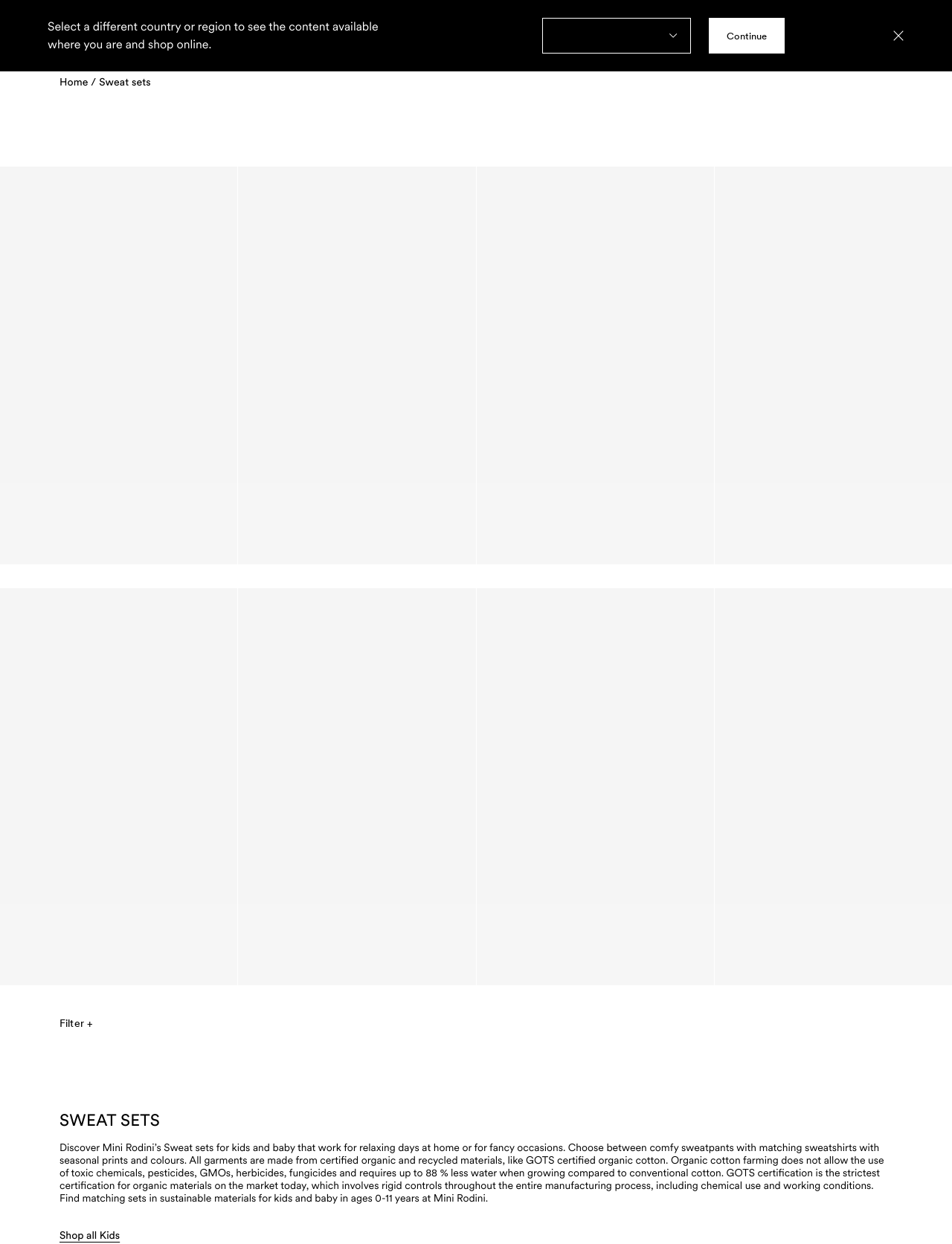What is the purpose of the 'Filter +' button?
Using the picture, provide a one-word or short phrase answer.

To filter